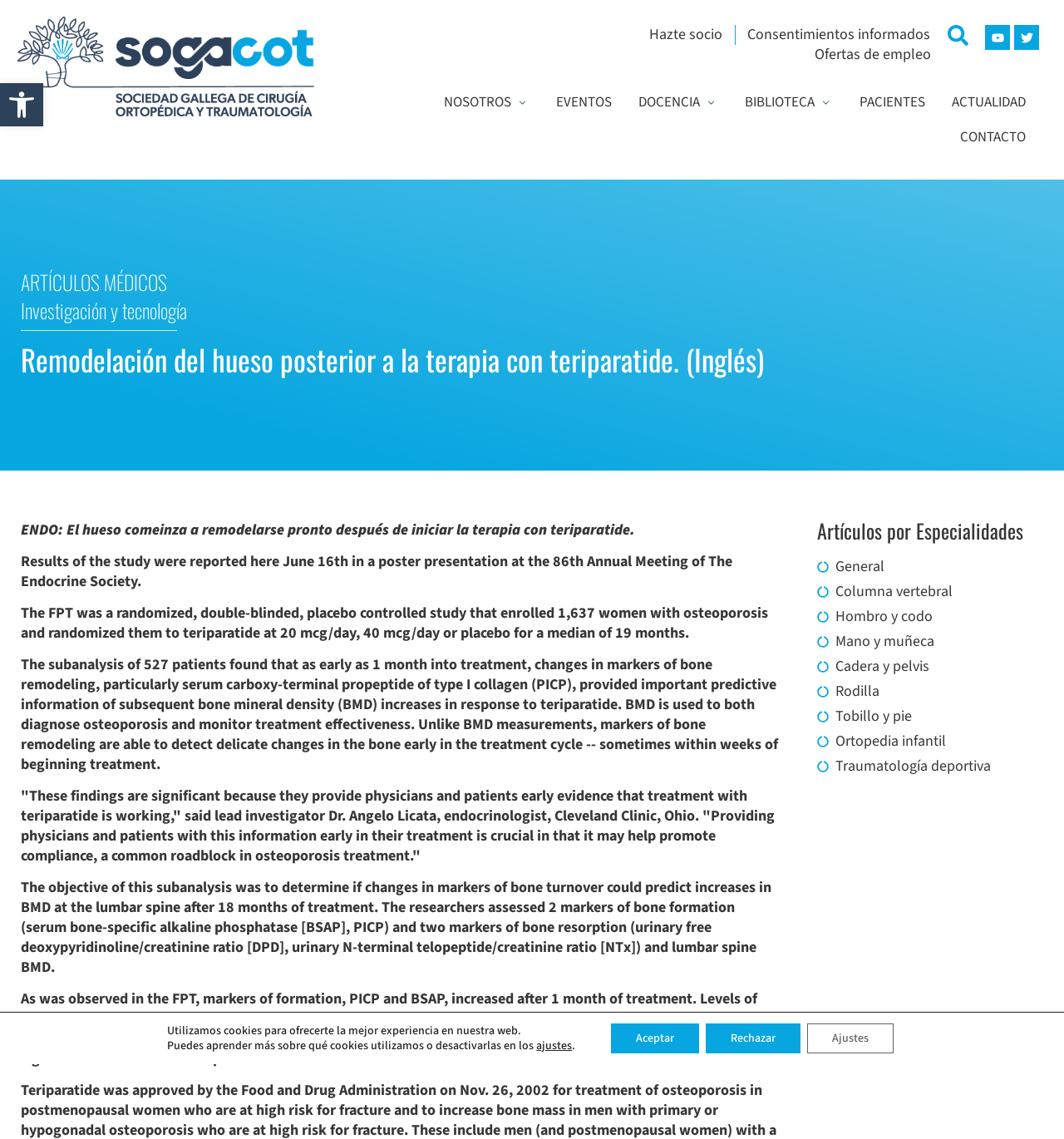Please identify the bounding box coordinates for the region that you need to click to follow this instruction: "Open the menu".

[0.334, 0.075, 0.977, 0.136]